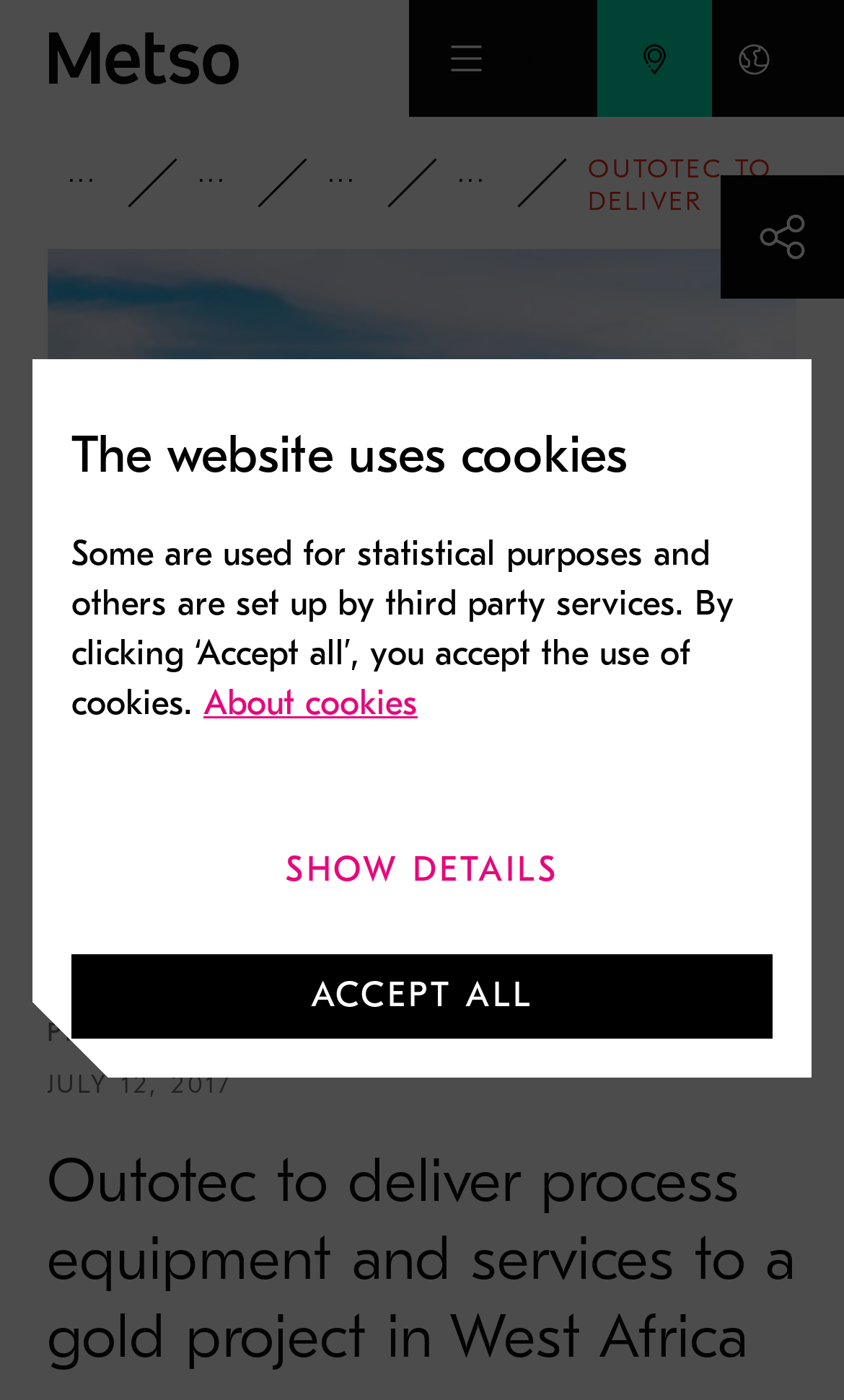Answer the question below with a single word or a brief phrase: 
What is the date of the press release?

July 12, 2017